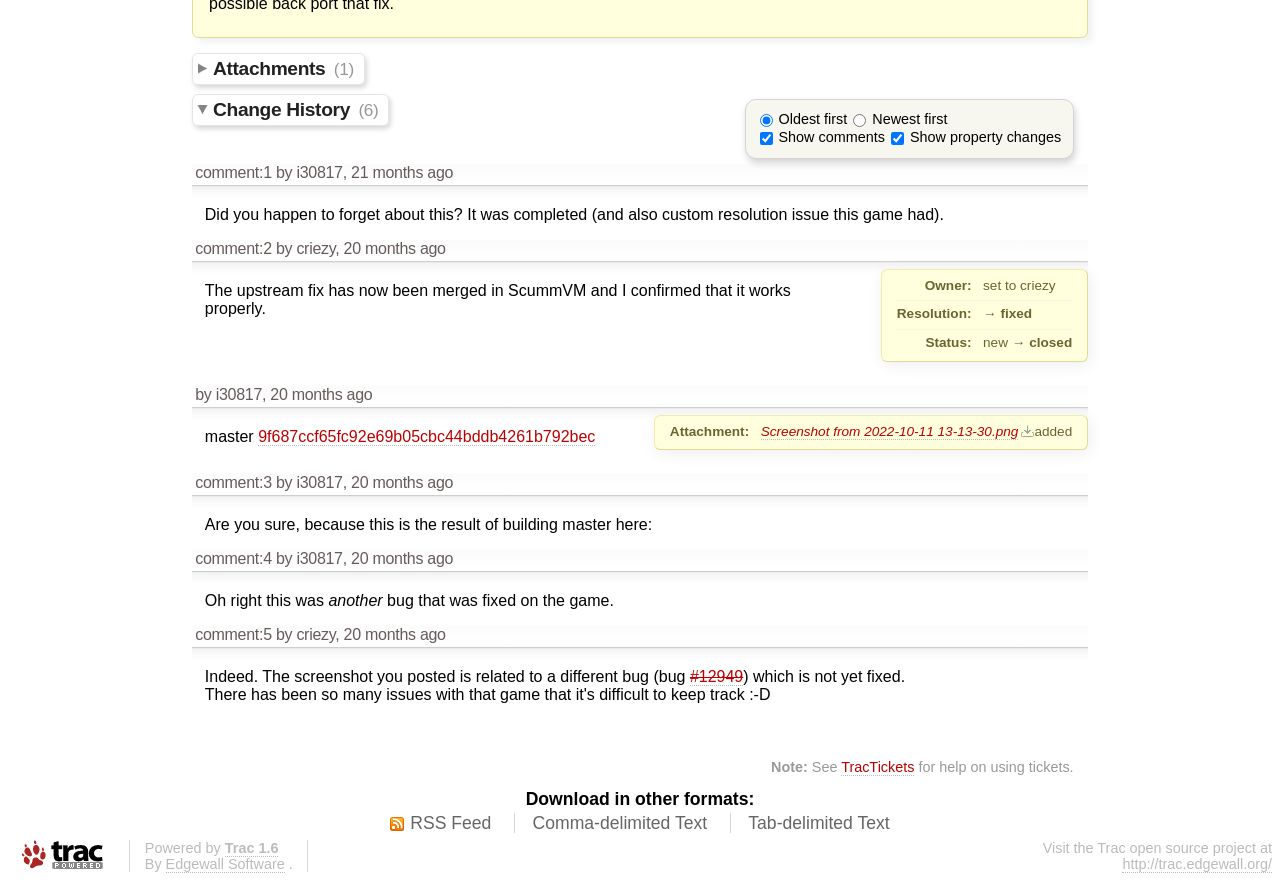Provide the bounding box coordinates of the HTML element this sentence describes: "Comma-delimited Text". The bounding box coordinates consist of four float numbers between 0 and 1, i.e., [left, top, right, bottom].

[0.416, 0.922, 0.552, 0.947]